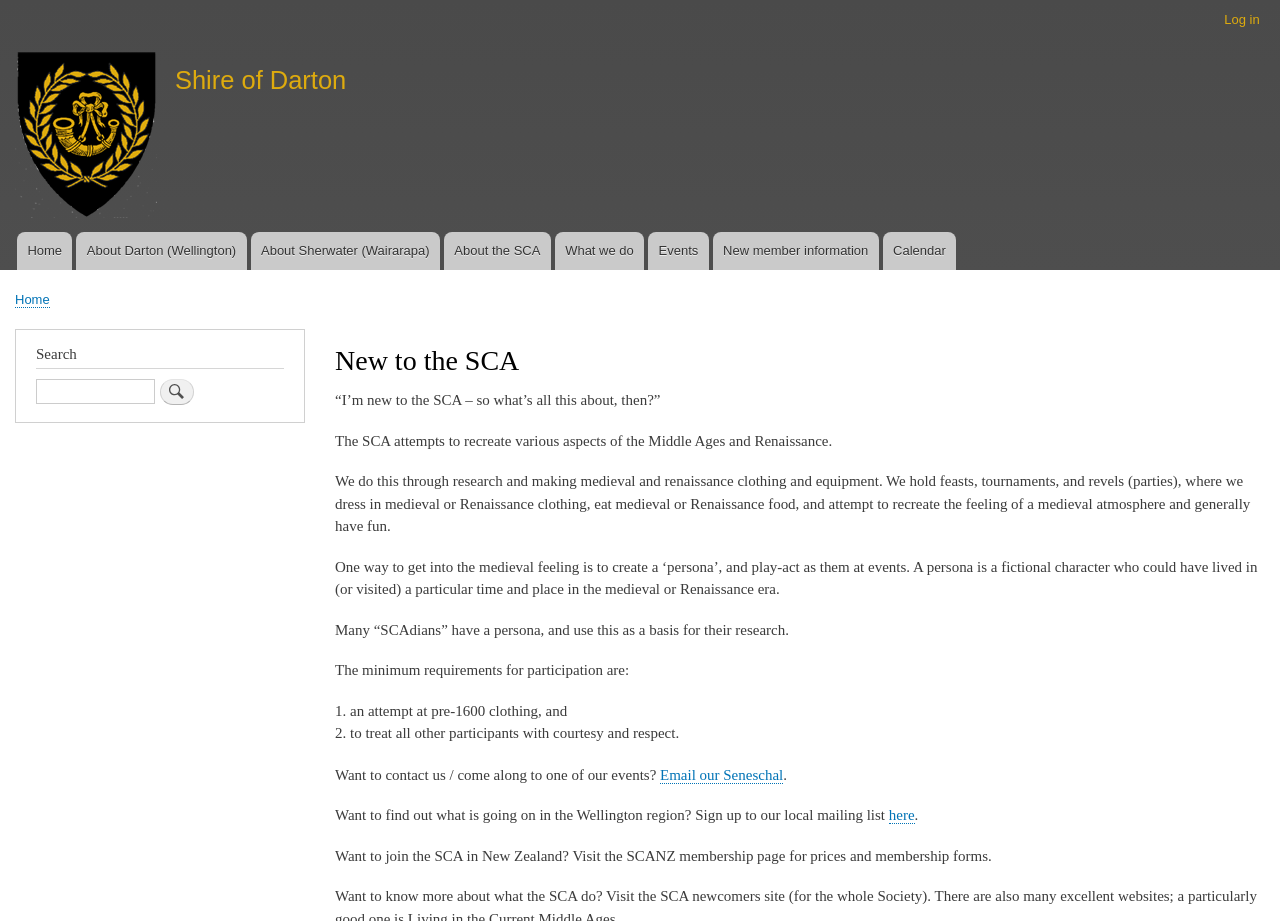Identify the bounding box coordinates of the clickable region to carry out the given instruction: "Click on the 'here' link".

[0.694, 0.876, 0.715, 0.895]